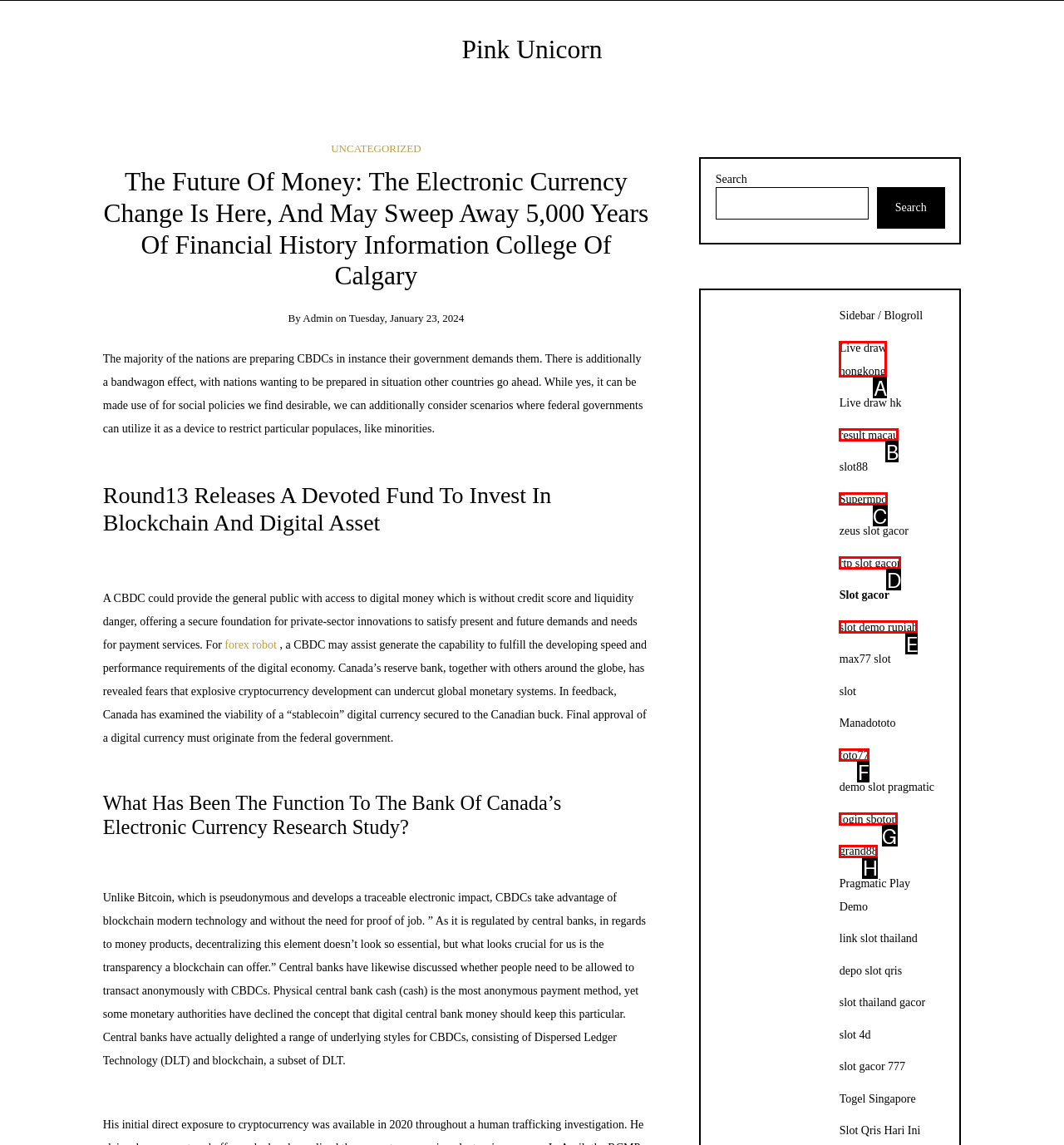Given the element description: login sbotop, choose the HTML element that aligns with it. Indicate your choice with the corresponding letter.

G